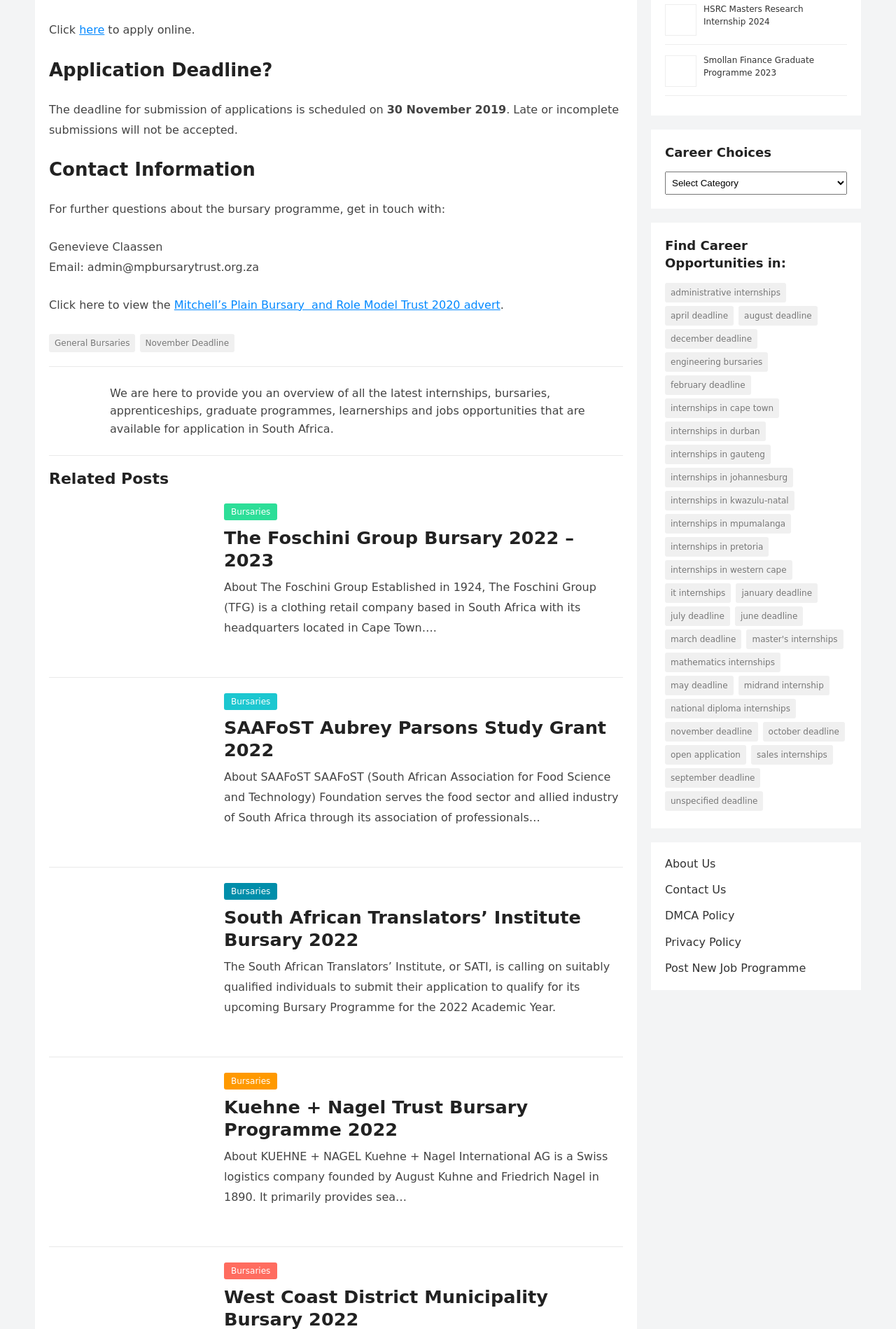Please reply to the following question with a single word or a short phrase:
How many items are available for internships in Johannesburg?

274